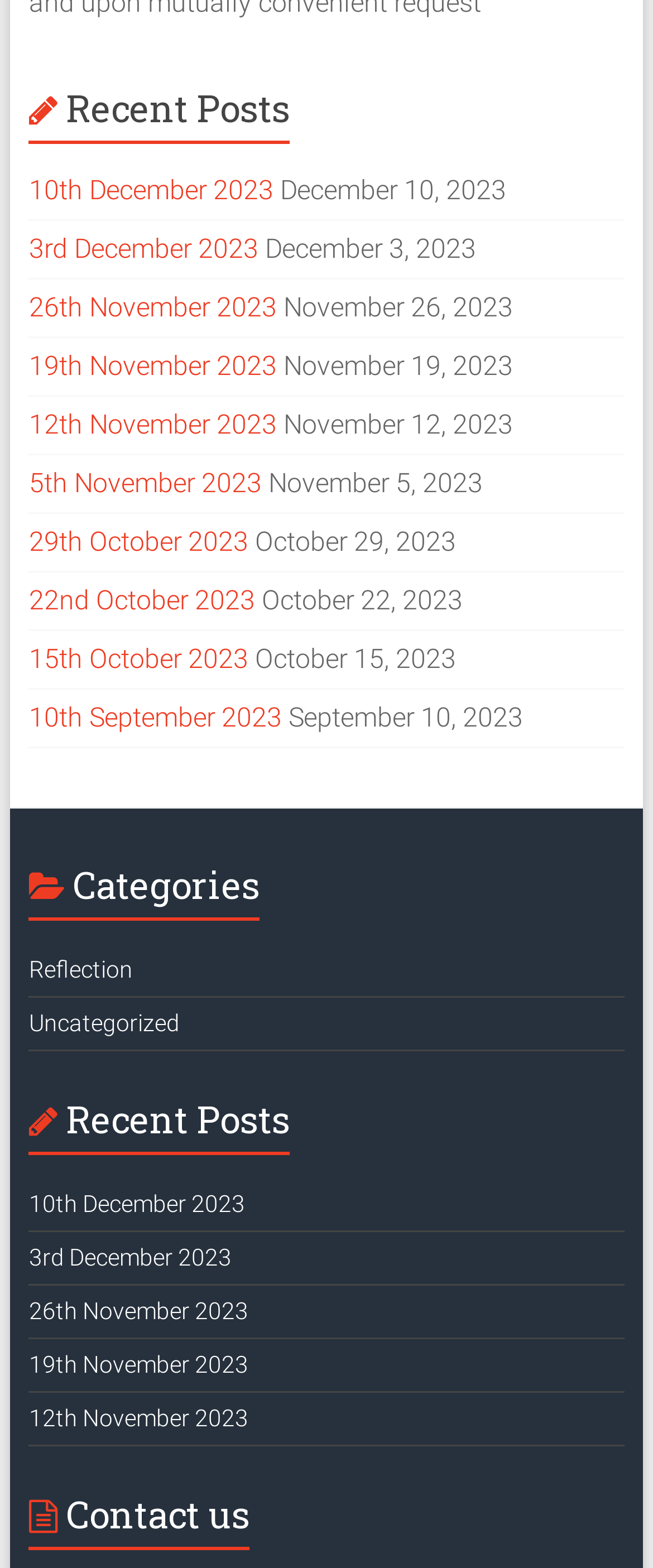Identify the bounding box coordinates of the clickable section necessary to follow the following instruction: "go to post on 10th December 2023". The coordinates should be presented as four float numbers from 0 to 1, i.e., [left, top, right, bottom].

[0.044, 0.111, 0.418, 0.131]